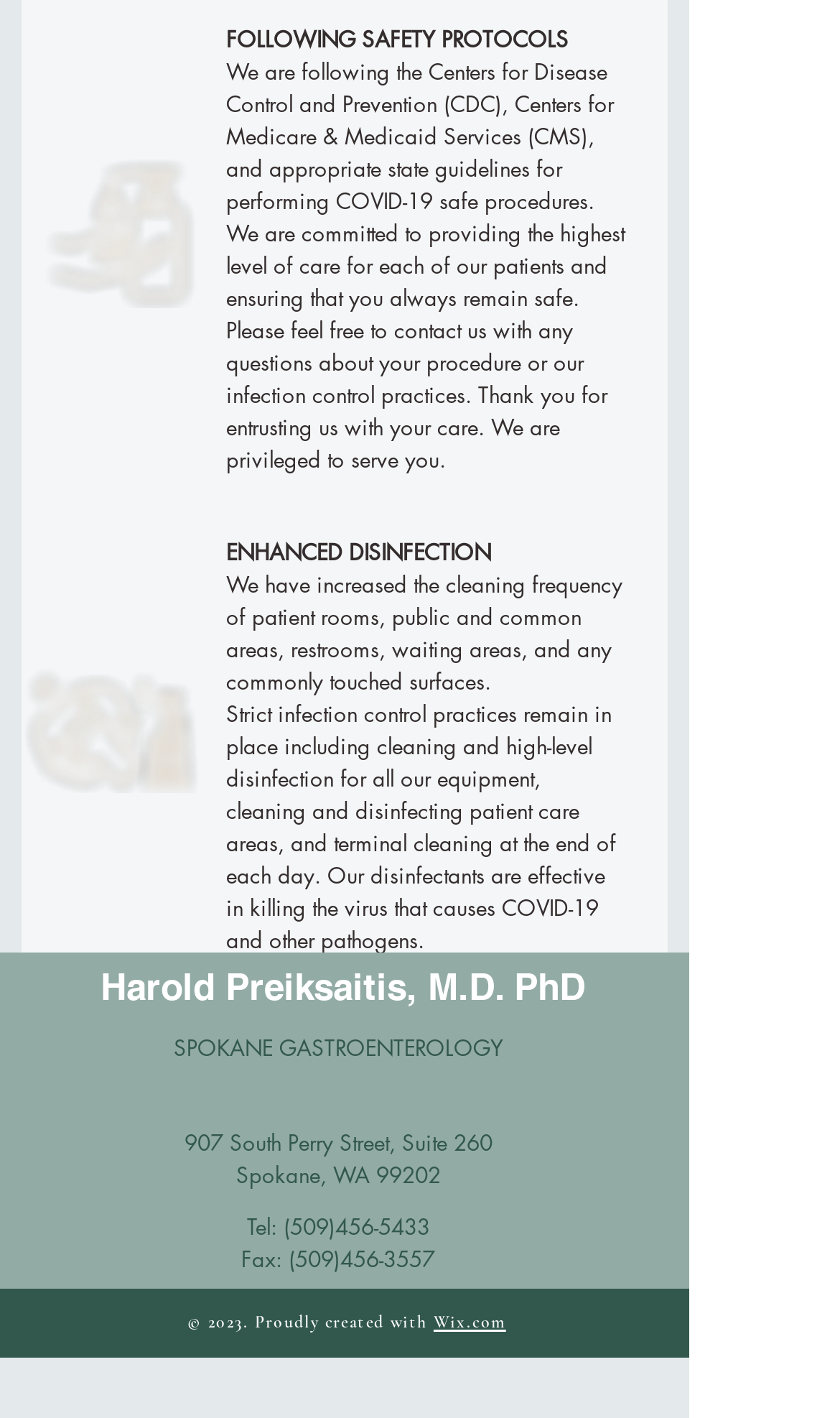What is the phone number of Spokane Gastroenterology?
Look at the image and answer the question with a single word or phrase.

(509)456-5433